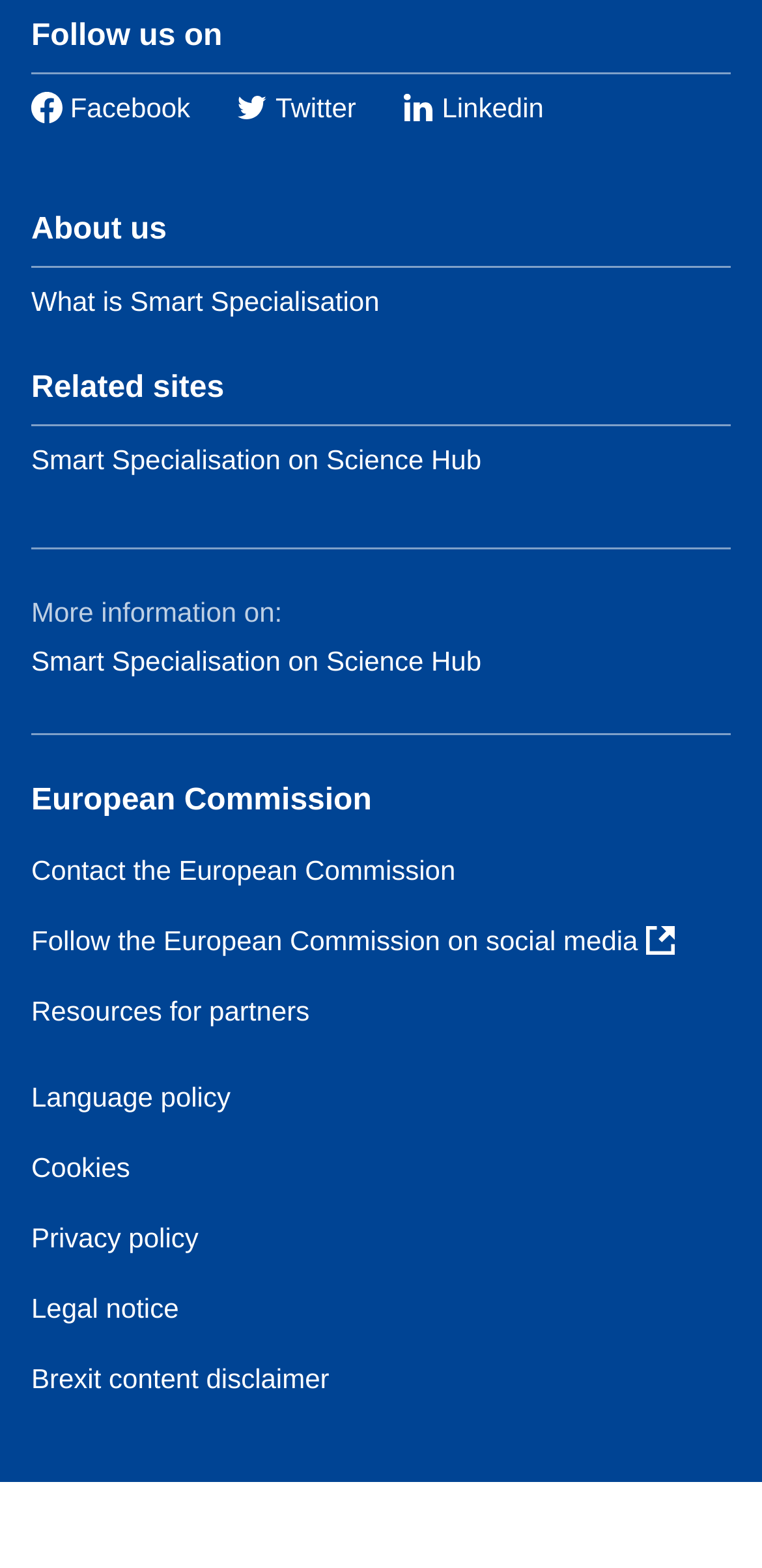Using the element description provided, determine the bounding box coordinates in the format (top-left x, top-left y, bottom-right x, bottom-right y). Ensure that all values are floating point numbers between 0 and 1. Element description: Facebook

[0.041, 0.115, 0.25, 0.136]